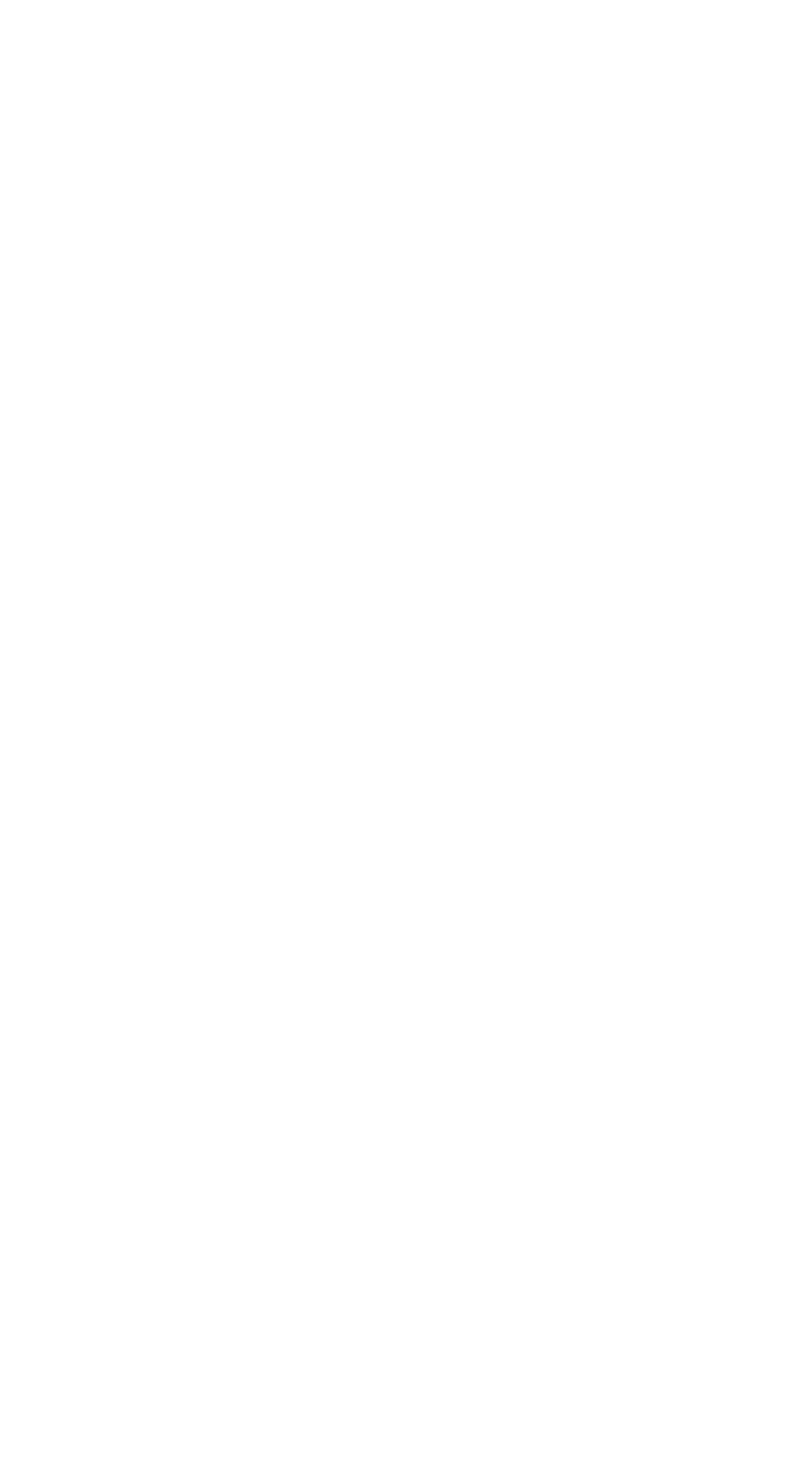Find the bounding box coordinates of the clickable area required to complete the following action: "View recent posts".

[0.038, 0.068, 0.298, 0.092]